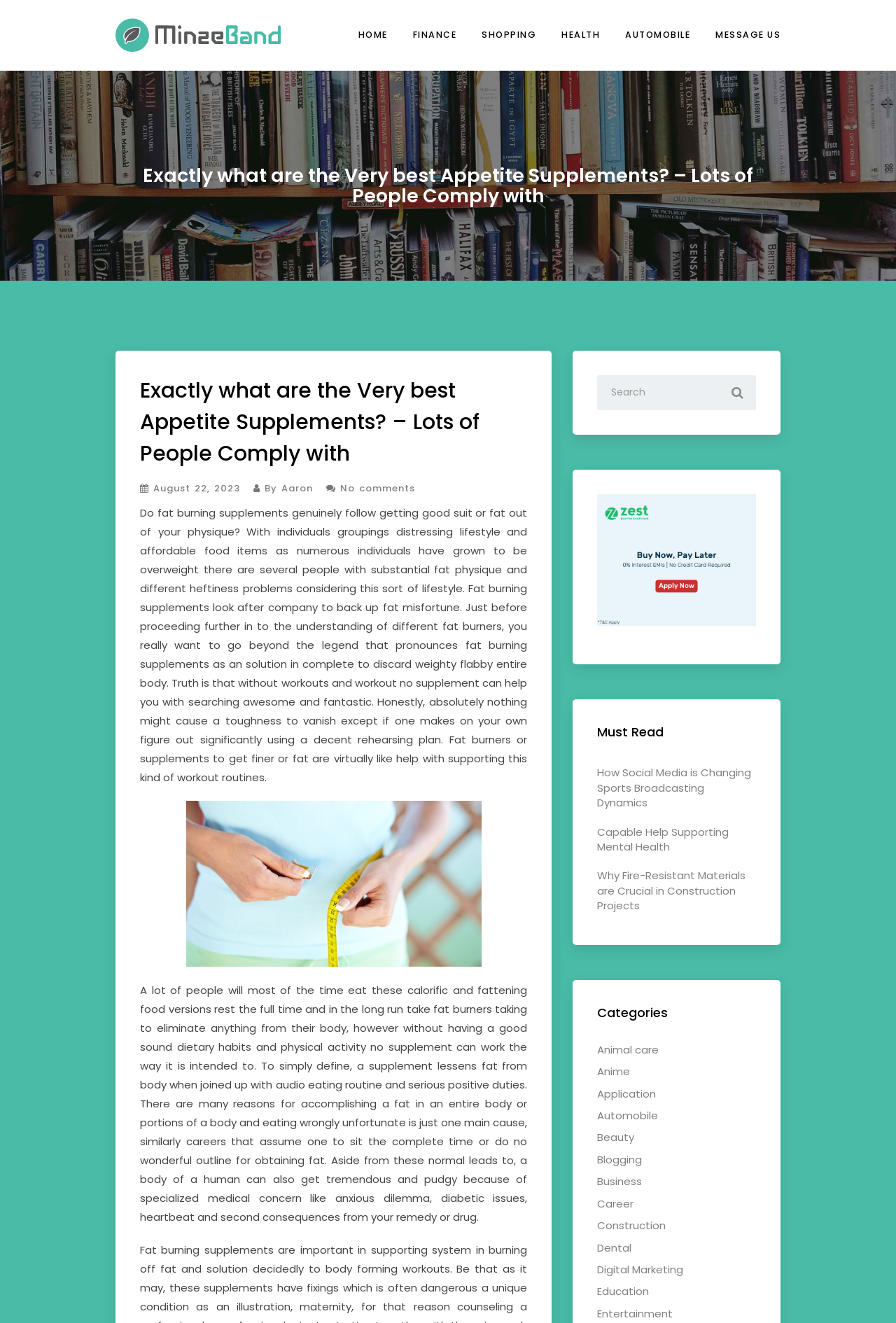Please identify and generate the text content of the webpage's main heading.

Exactly what are the Very best Appetite Supplements? – Lots of People Comply with